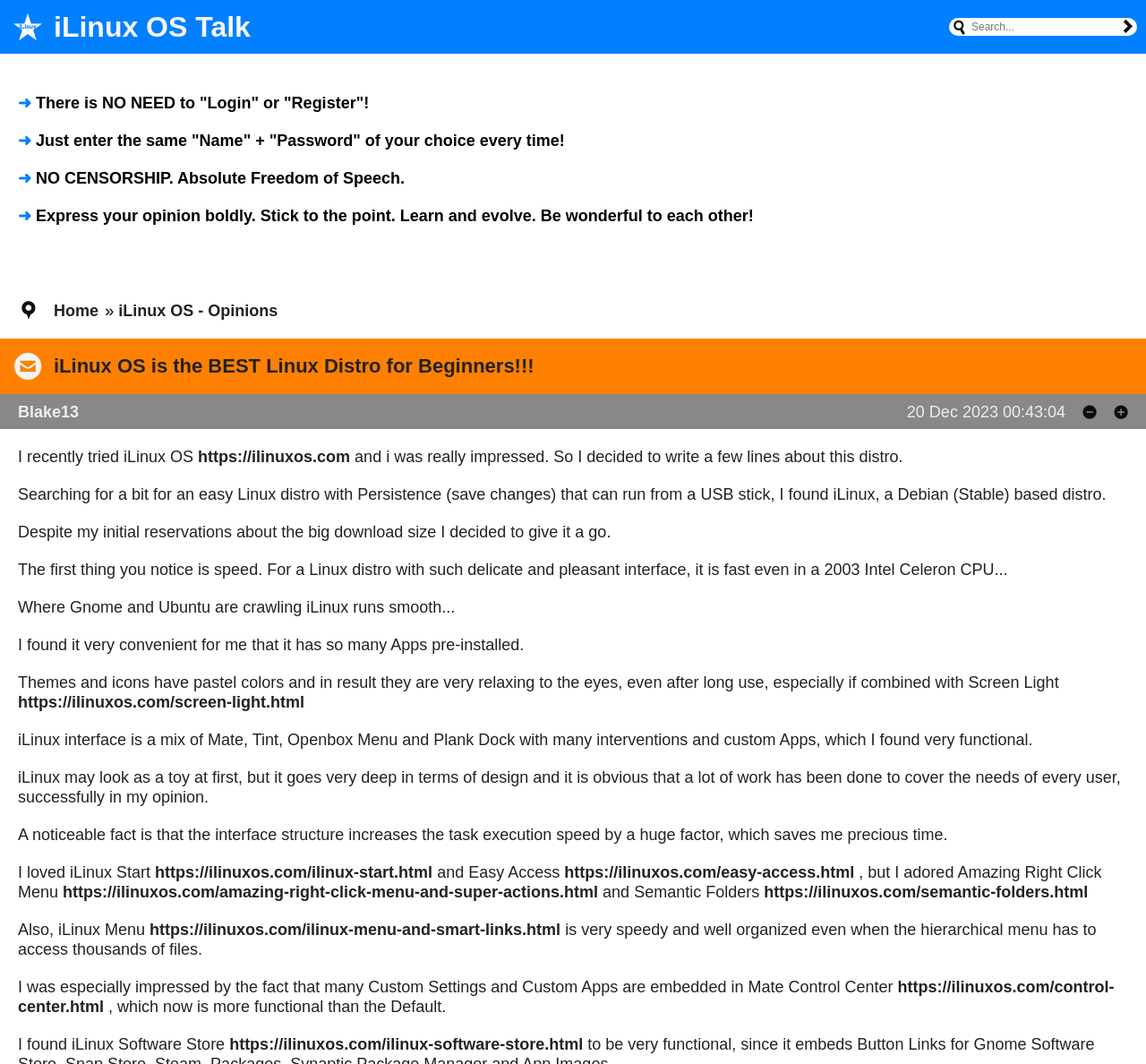What is the headline of the webpage?

iLinux OS Talk